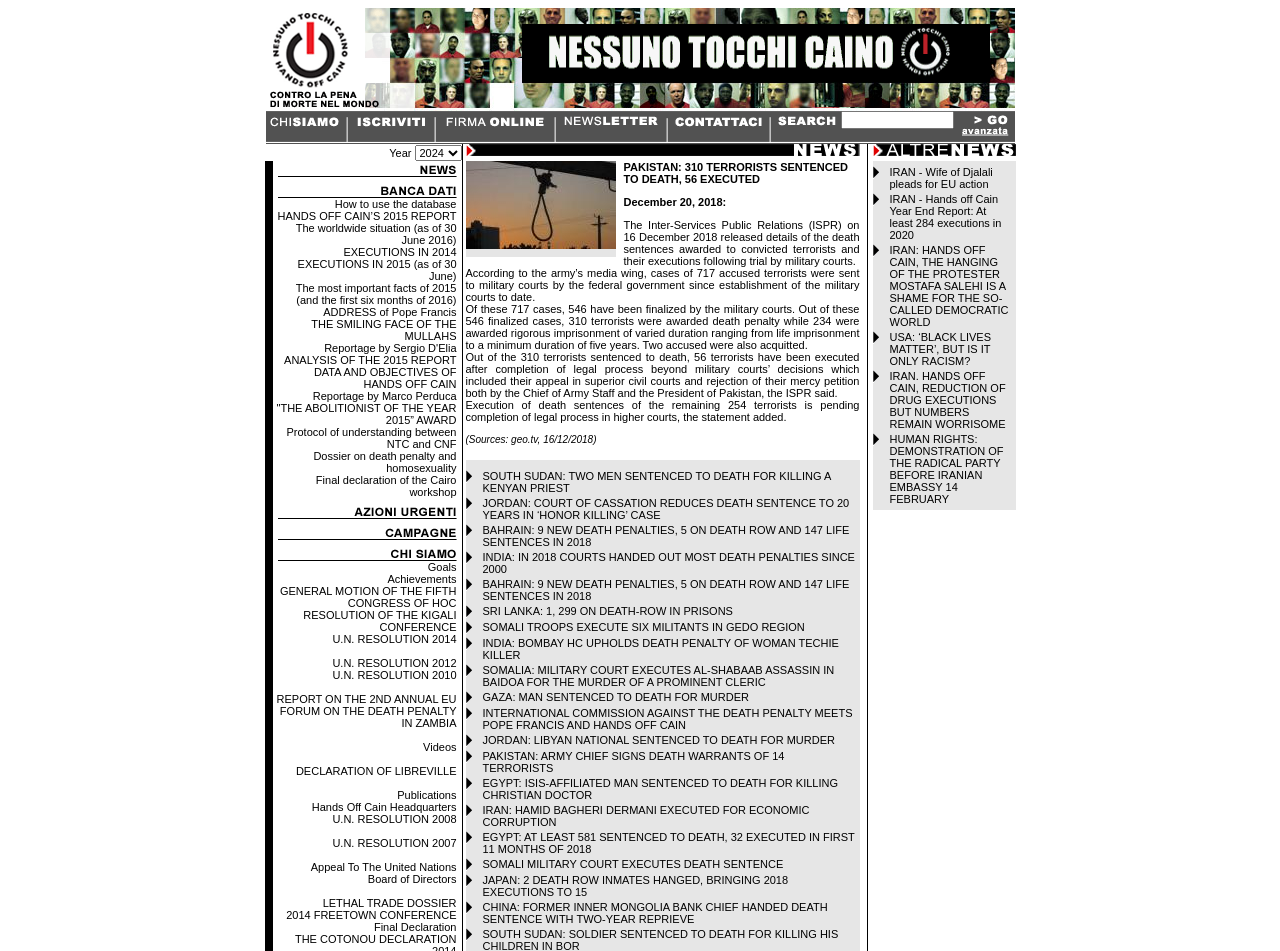Please provide a short answer using a single word or phrase for the question:
How many images are in the first table row?

3